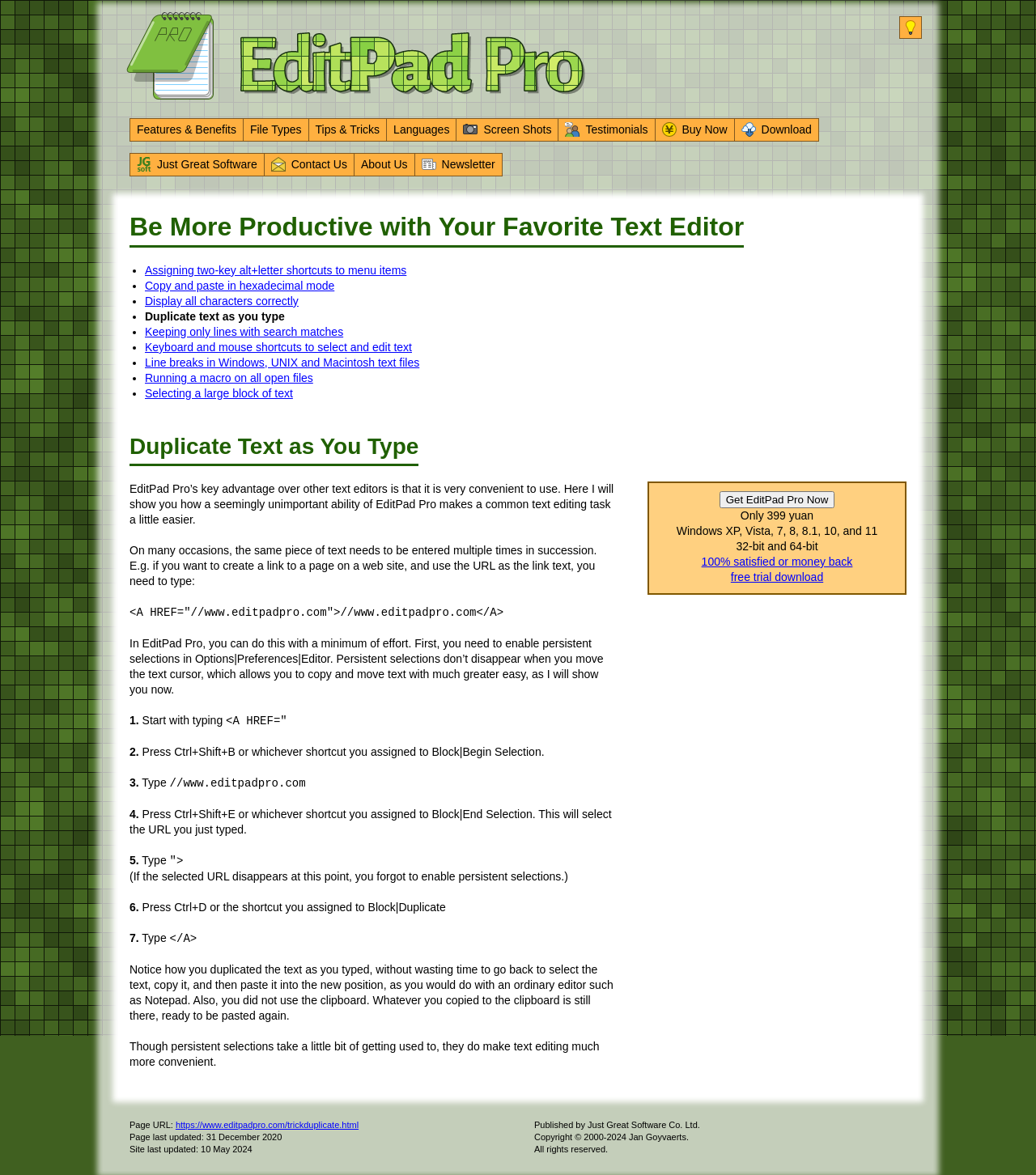Specify the bounding box coordinates of the element's area that should be clicked to execute the given instruction: "Check the last updated date of the site". The coordinates should be four float numbers between 0 and 1, i.e., [left, top, right, bottom].

[0.125, 0.974, 0.243, 0.982]